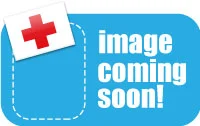What is the color of the medical symbol?
Carefully analyze the image and provide a thorough answer to the question.

According to the caption, the medical symbol is displayed in red on a white card, indicating that the symbol itself is red in color.